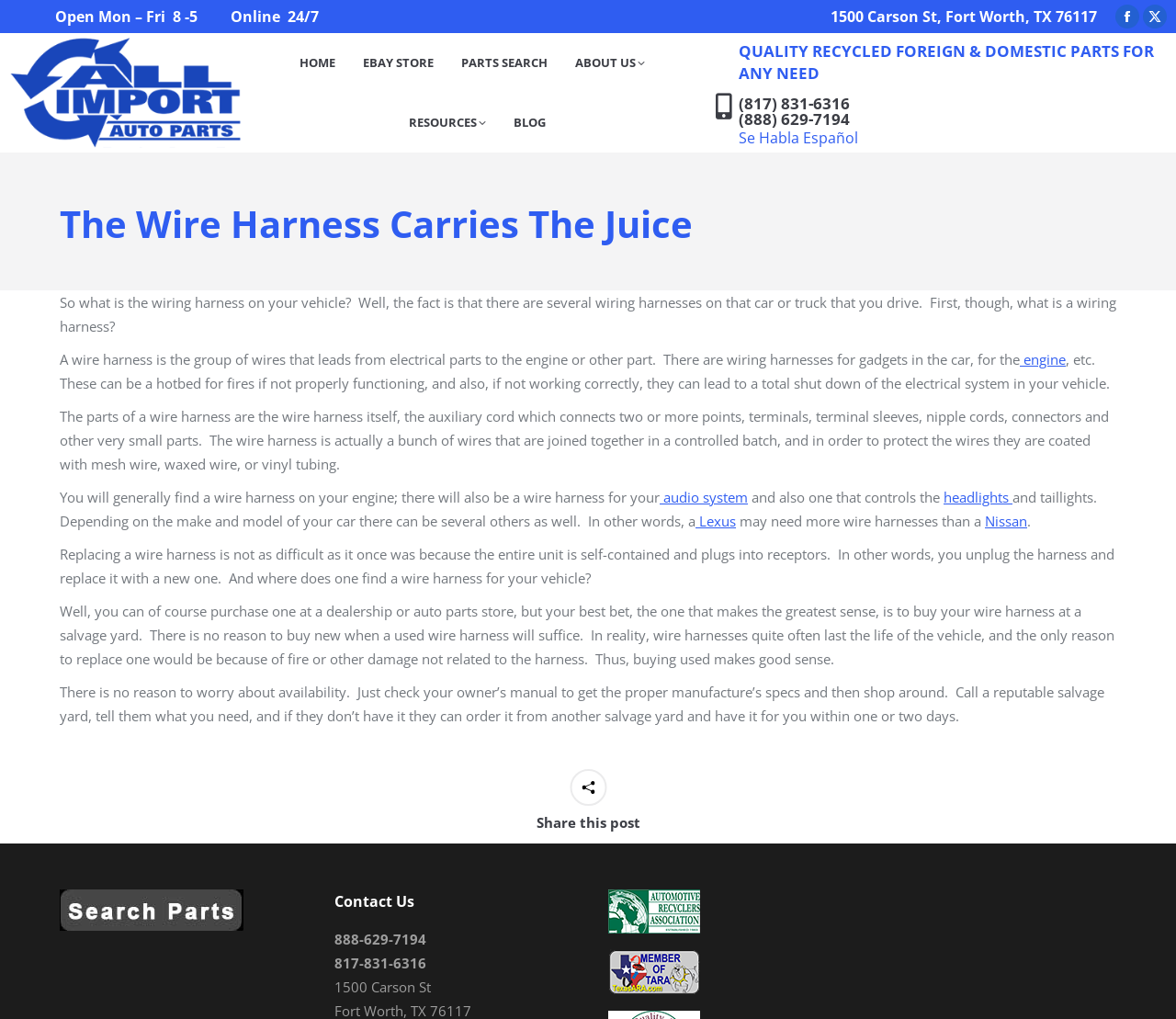What is the address of All Import Auto Parts?
Please provide a single word or phrase as the answer based on the screenshot.

1500 Carson St, Fort Worth, TX 76117